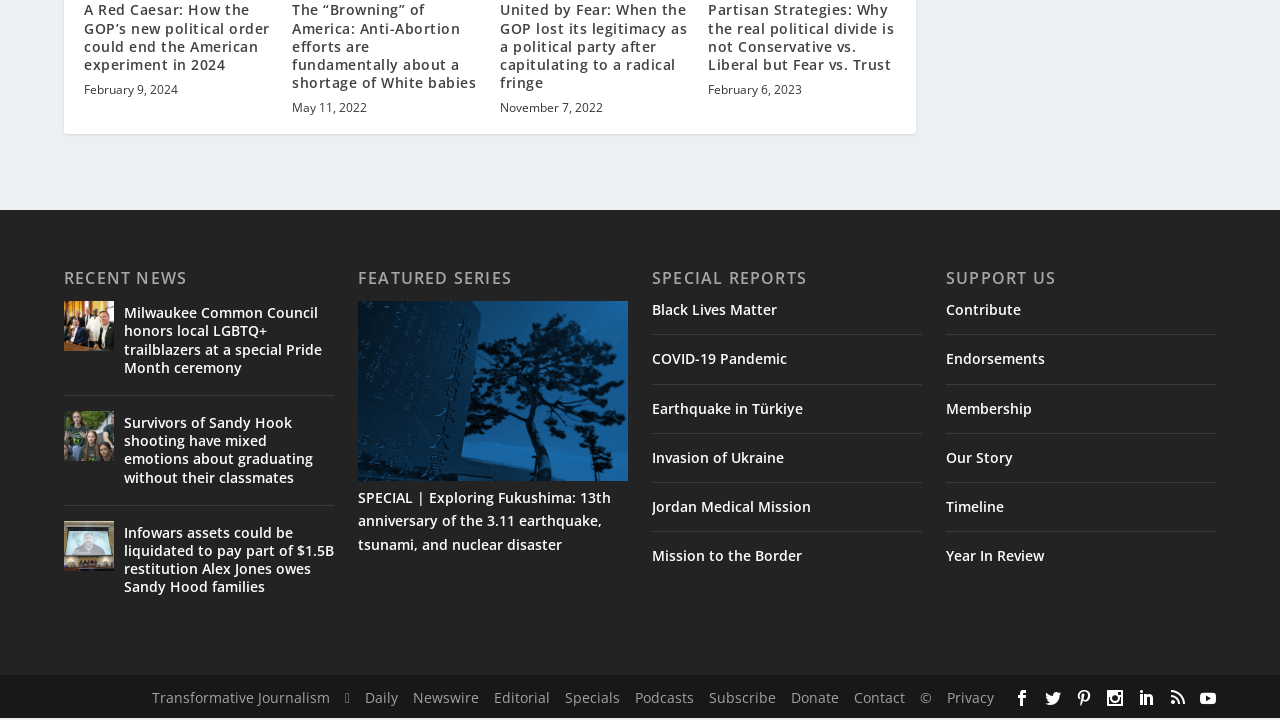Please provide a brief answer to the question using only one word or phrase: 
What is the title of the second featured series?

SPECIAL | Exploring Fukushima